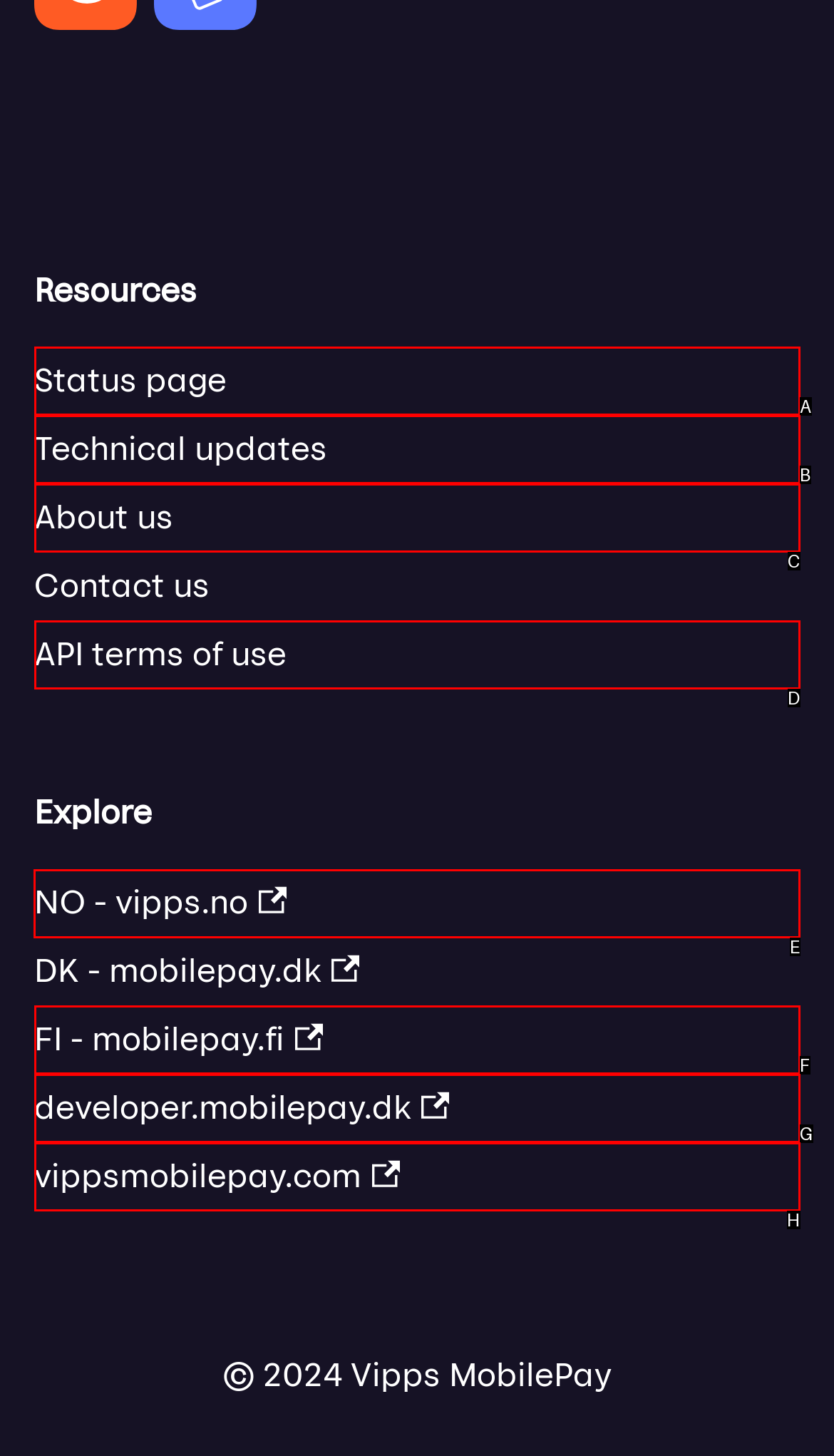Select the appropriate bounding box to fulfill the task: Visit NO - vipps.no Respond with the corresponding letter from the choices provided.

E